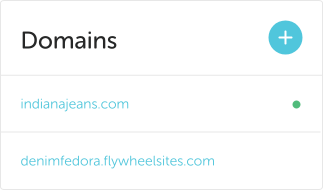Create an extensive caption that includes all significant details of the image.

The image displays a section titled "Domains," featuring a list of two domain names. The first domain, "indiana jeans.com," is shown in a prominent style, indicating it is possibly a main or registered domain. Below it, "denimfedora.flywheel.com" is listed as a subdomain associated with Flywheel, a premium WordPress hosting service. A plus icon is positioned at the top right corner, suggesting the option to add a new domain to the list. The overall layout is clean and user-friendly, emphasizing usability for site owners managing their domains through the Flywheel platform.